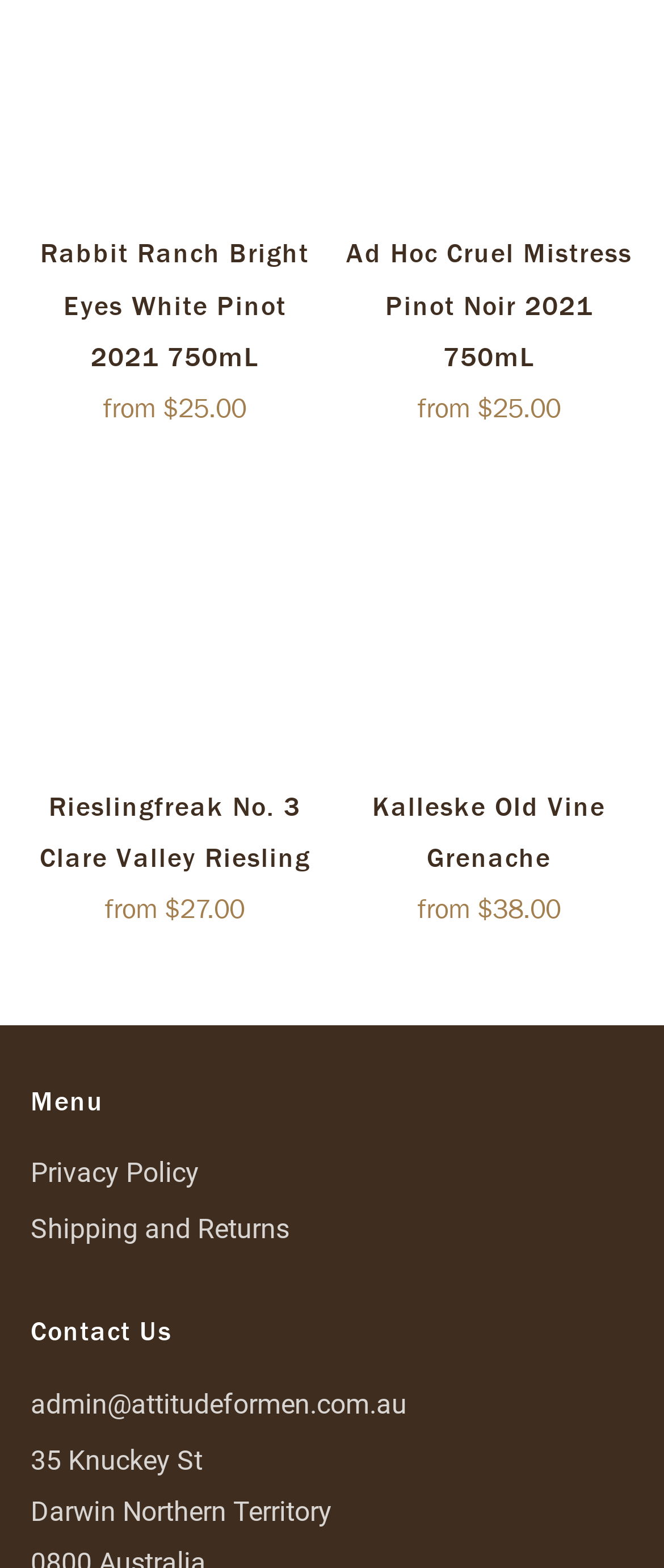Determine the bounding box coordinates for the clickable element to execute this instruction: "Read the privacy policy". Provide the coordinates as four float numbers between 0 and 1, i.e., [left, top, right, bottom].

[0.046, 0.738, 0.3, 0.758]